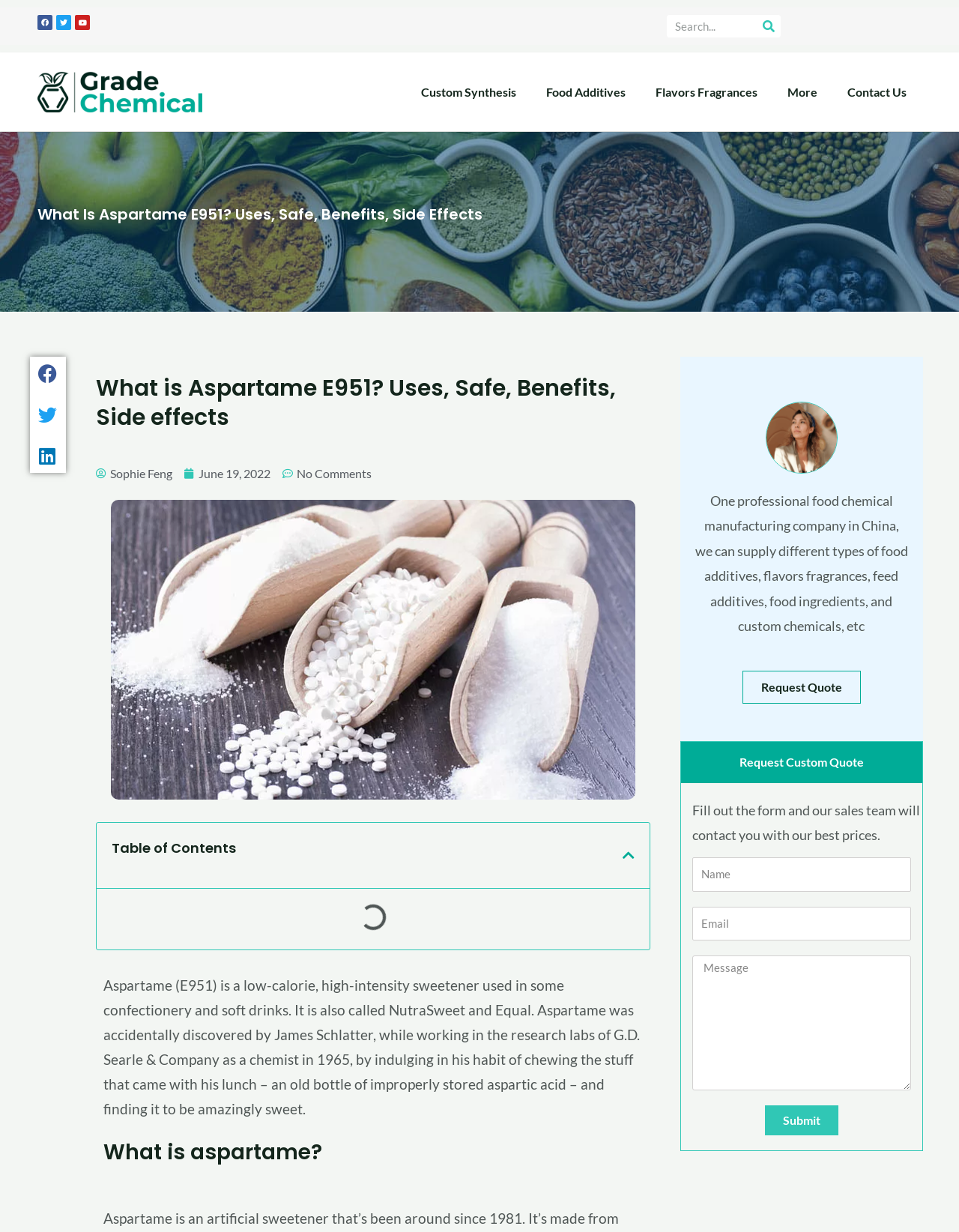Identify the bounding box for the UI element described as: "More". Ensure the coordinates are four float numbers between 0 and 1, formatted as [left, top, right, bottom].

[0.805, 0.061, 0.868, 0.089]